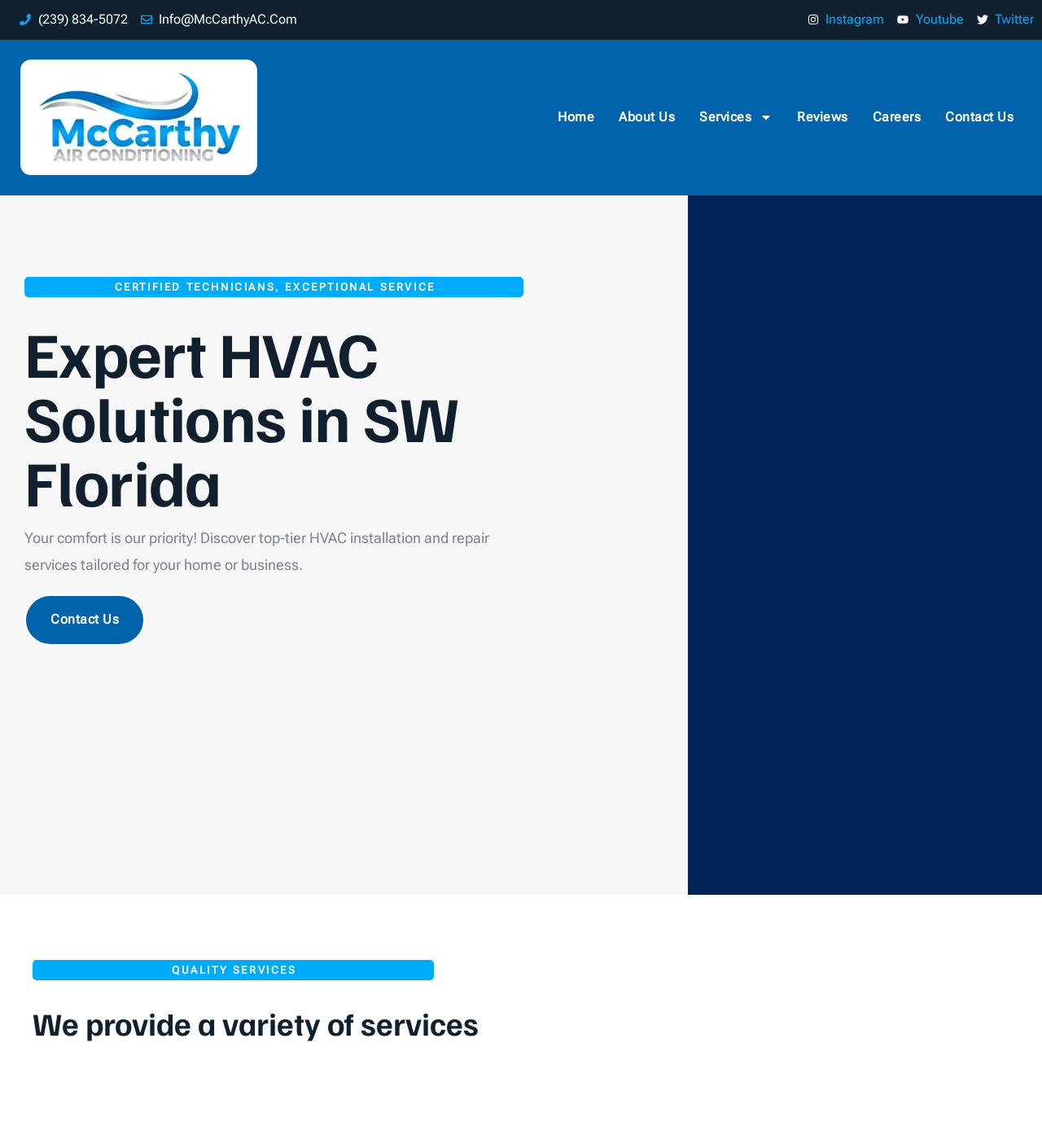What is the title or heading displayed on the webpage?

Expert HVAC Solutions in SW Florida